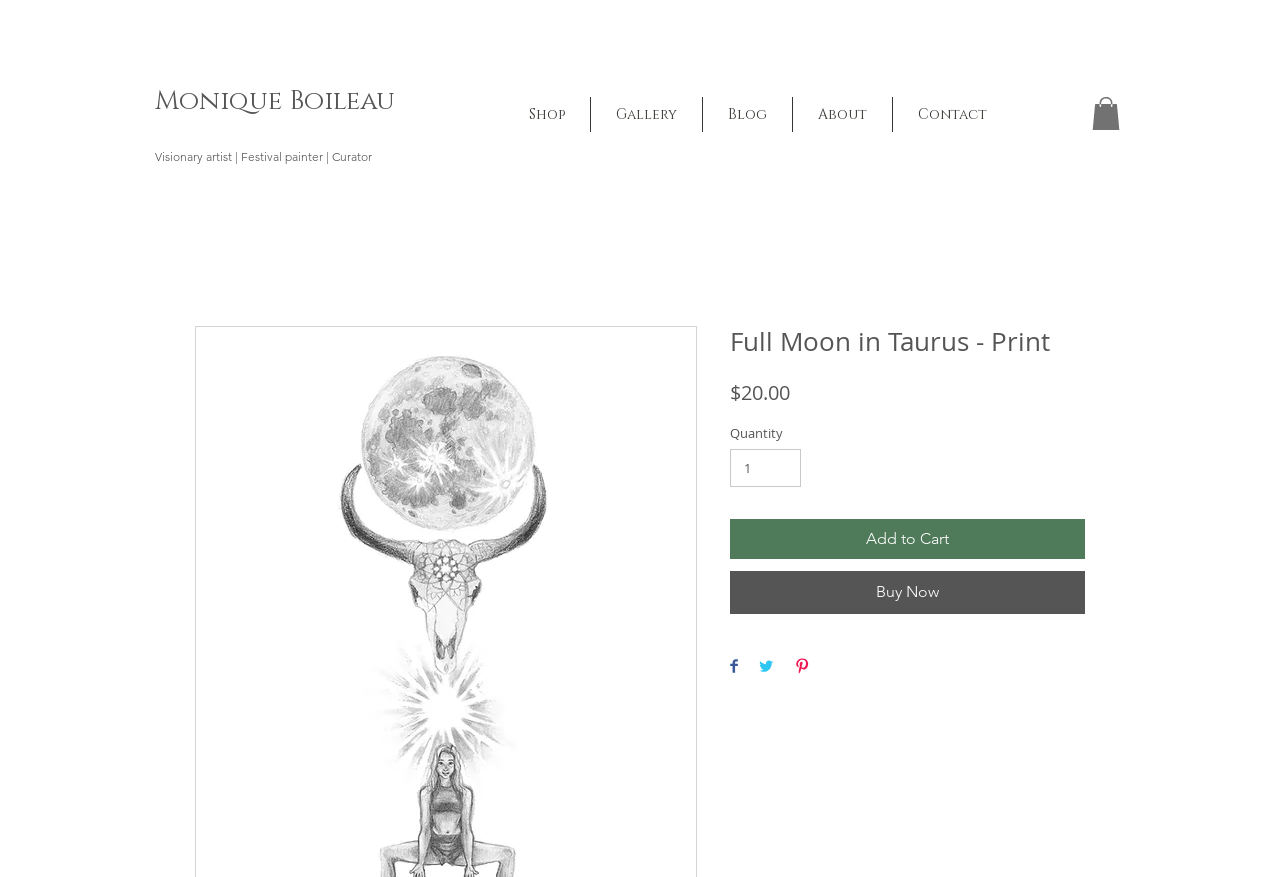Please respond to the question with a concise word or phrase:
What social media platforms can the print be shared on?

Facebook, Twitter, Pinterest